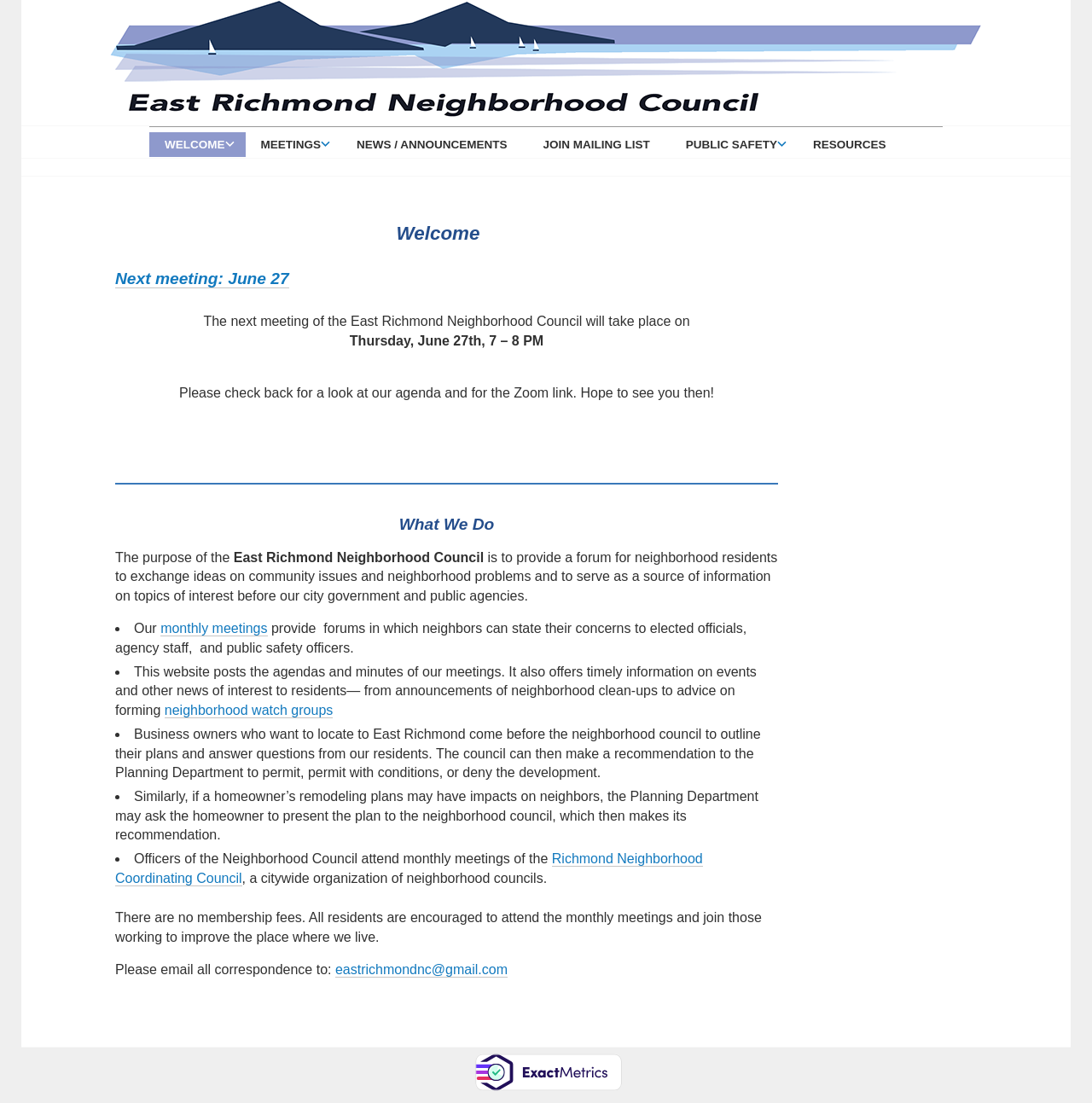What is the purpose of the East Richmond Neighborhood Council?
Answer briefly with a single word or phrase based on the image.

To provide a forum for neighborhood residents